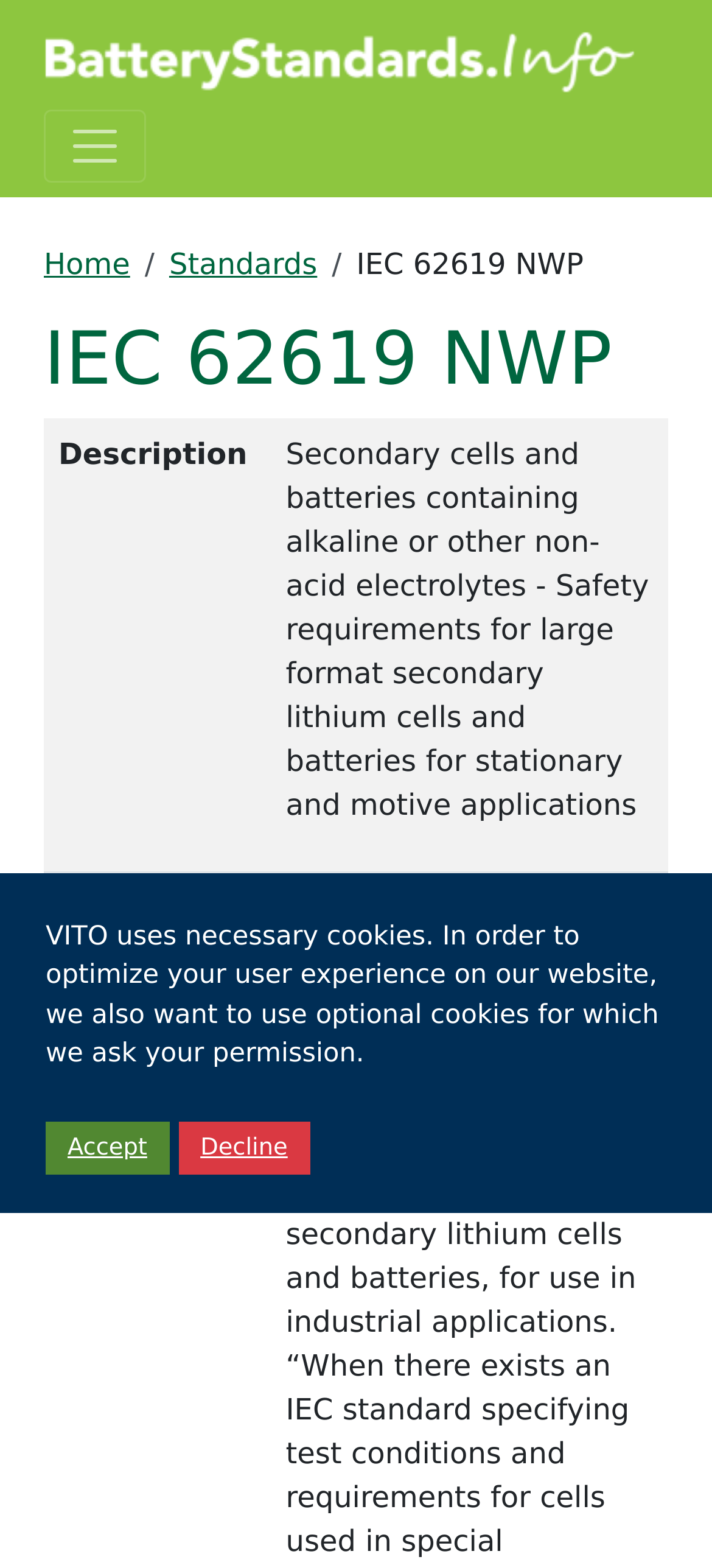What type of cells and batteries are covered by this standard?
Please provide a detailed answer to the question.

The description of the standard mentions 'Safety requirements for large format secondary lithium cells and batteries for stationary and motive applications', which indicates that this standard covers large format secondary lithium cells and batteries.